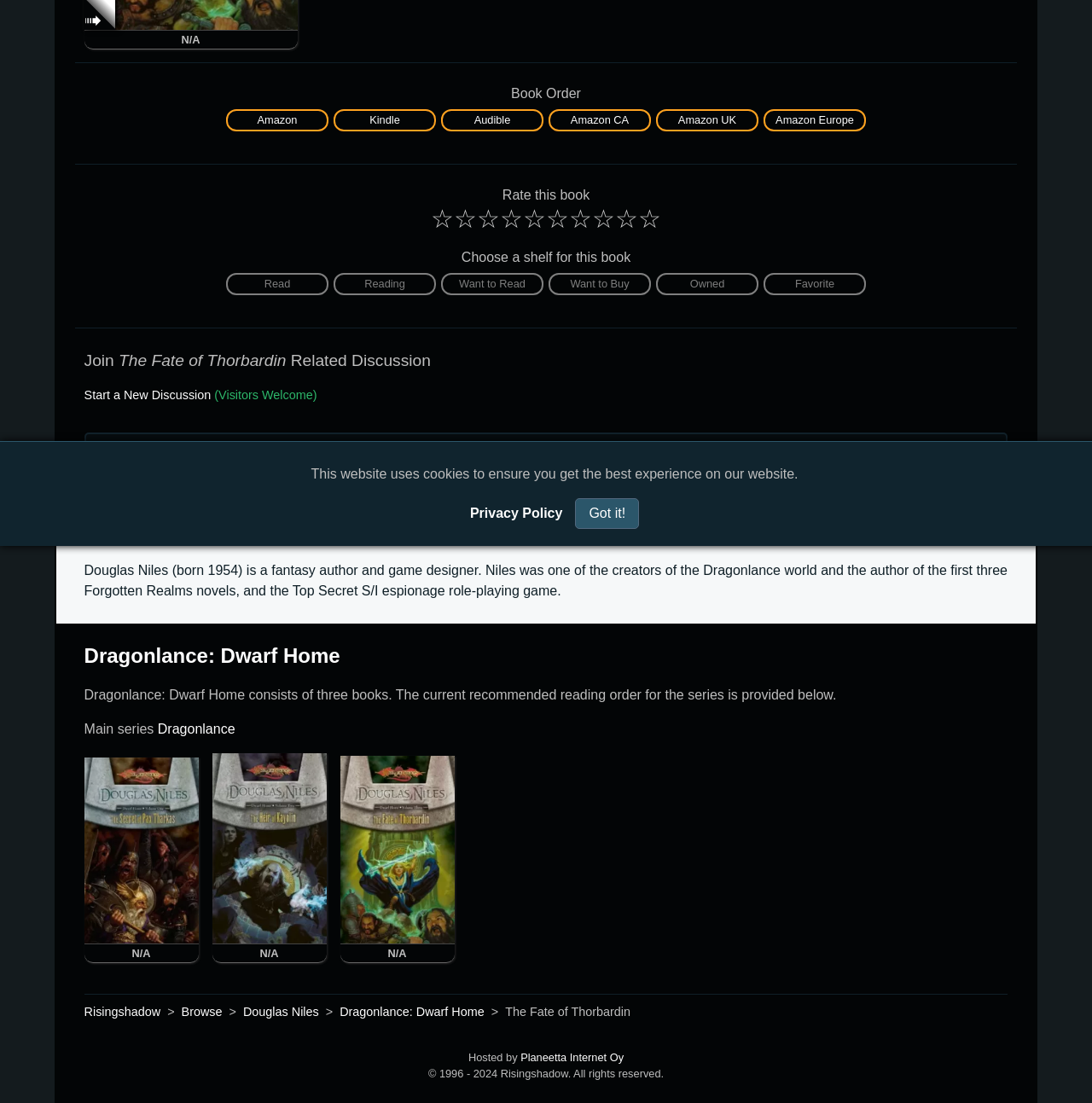Using floating point numbers between 0 and 1, provide the bounding box coordinates in the format (top-left x, top-left y, bottom-right x, bottom-right y). Locate the UI element described here: name="submit" value="Owned"

[0.601, 0.248, 0.695, 0.268]